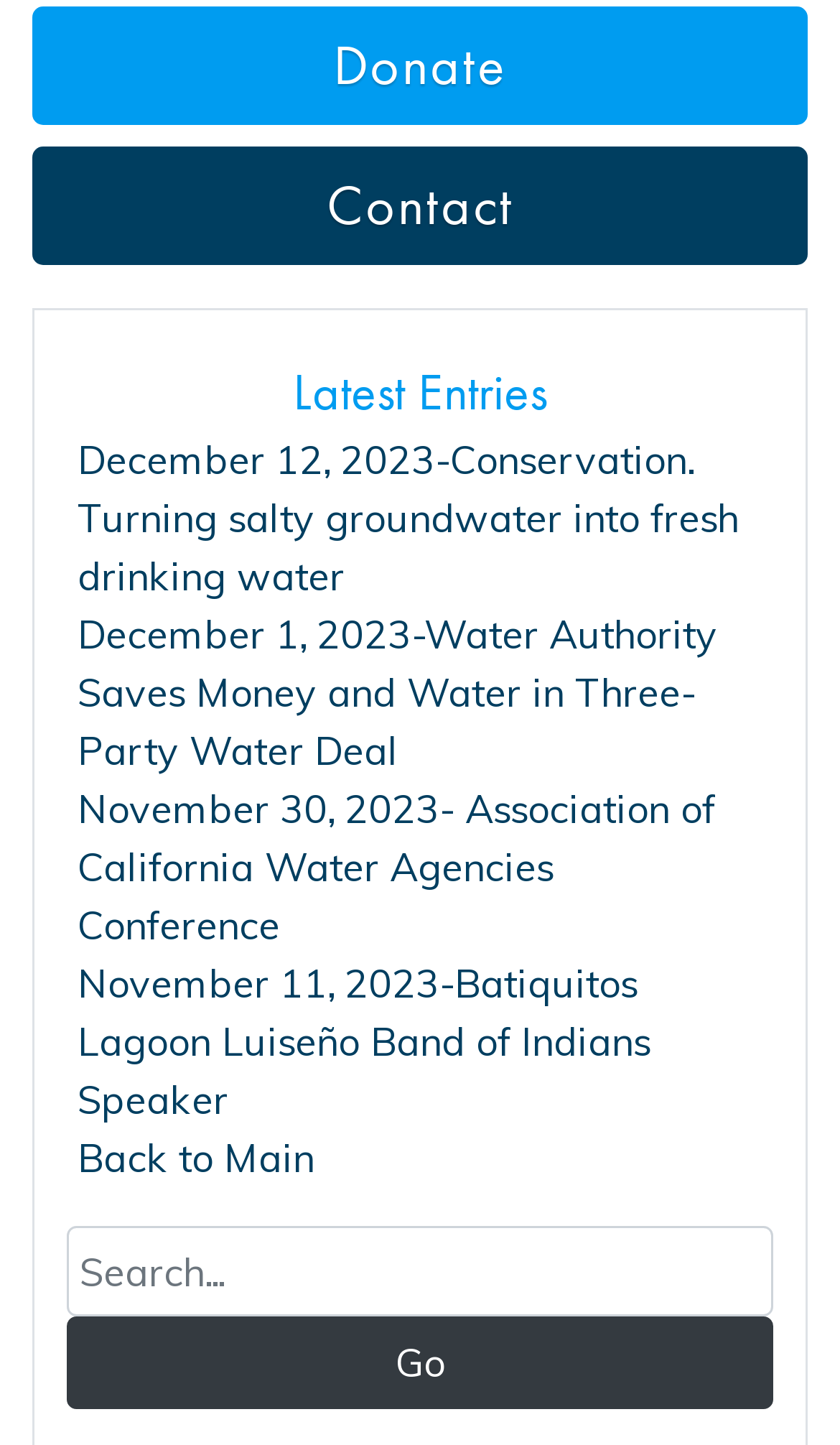Answer with a single word or phrase: 
What type of content is listed below 'Latest Entries'?

News articles